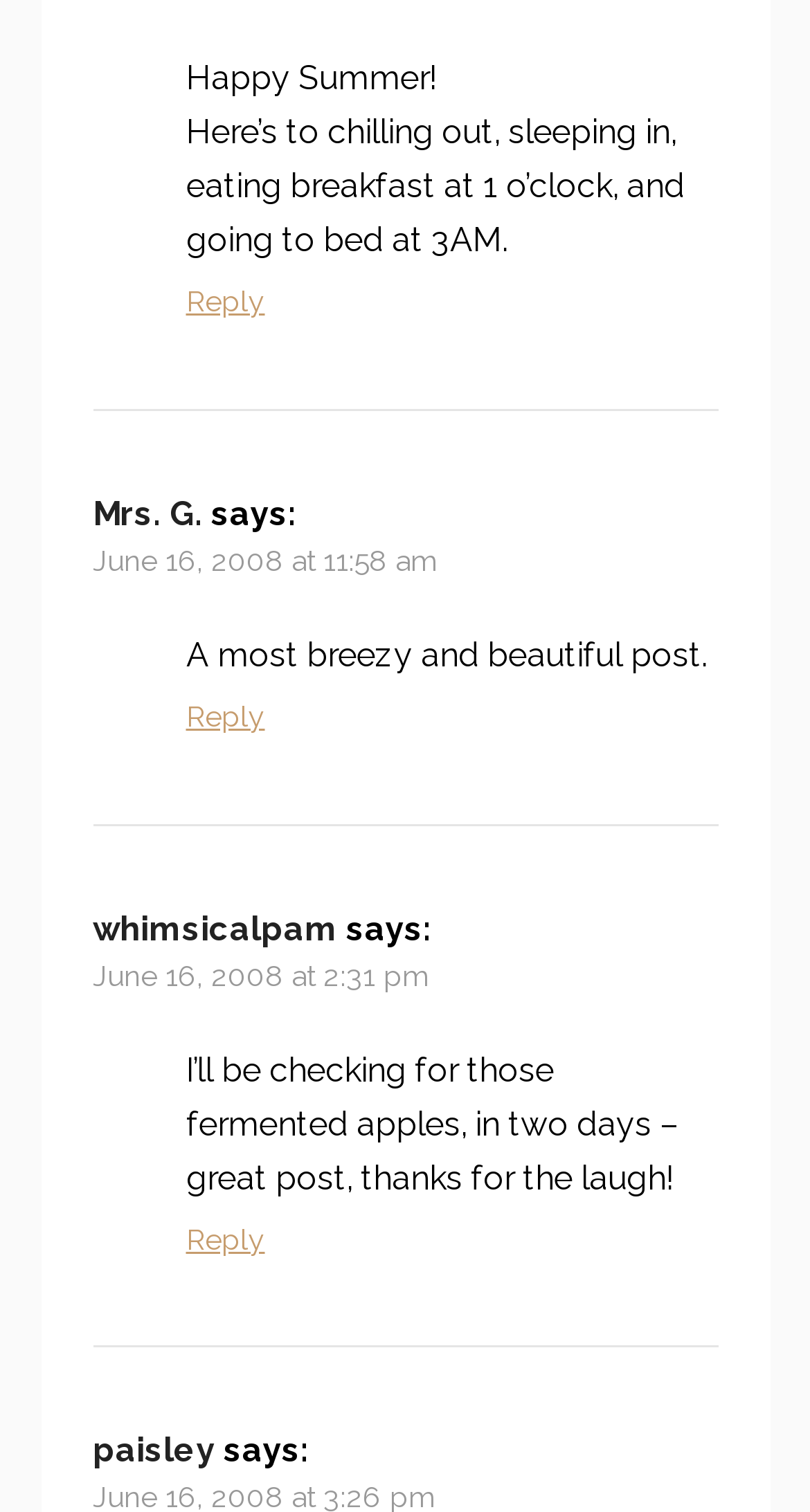Indicate the bounding box coordinates of the element that must be clicked to execute the instruction: "Reply to Mrs. G.". The coordinates should be given as four float numbers between 0 and 1, i.e., [left, top, right, bottom].

[0.229, 0.463, 0.327, 0.485]